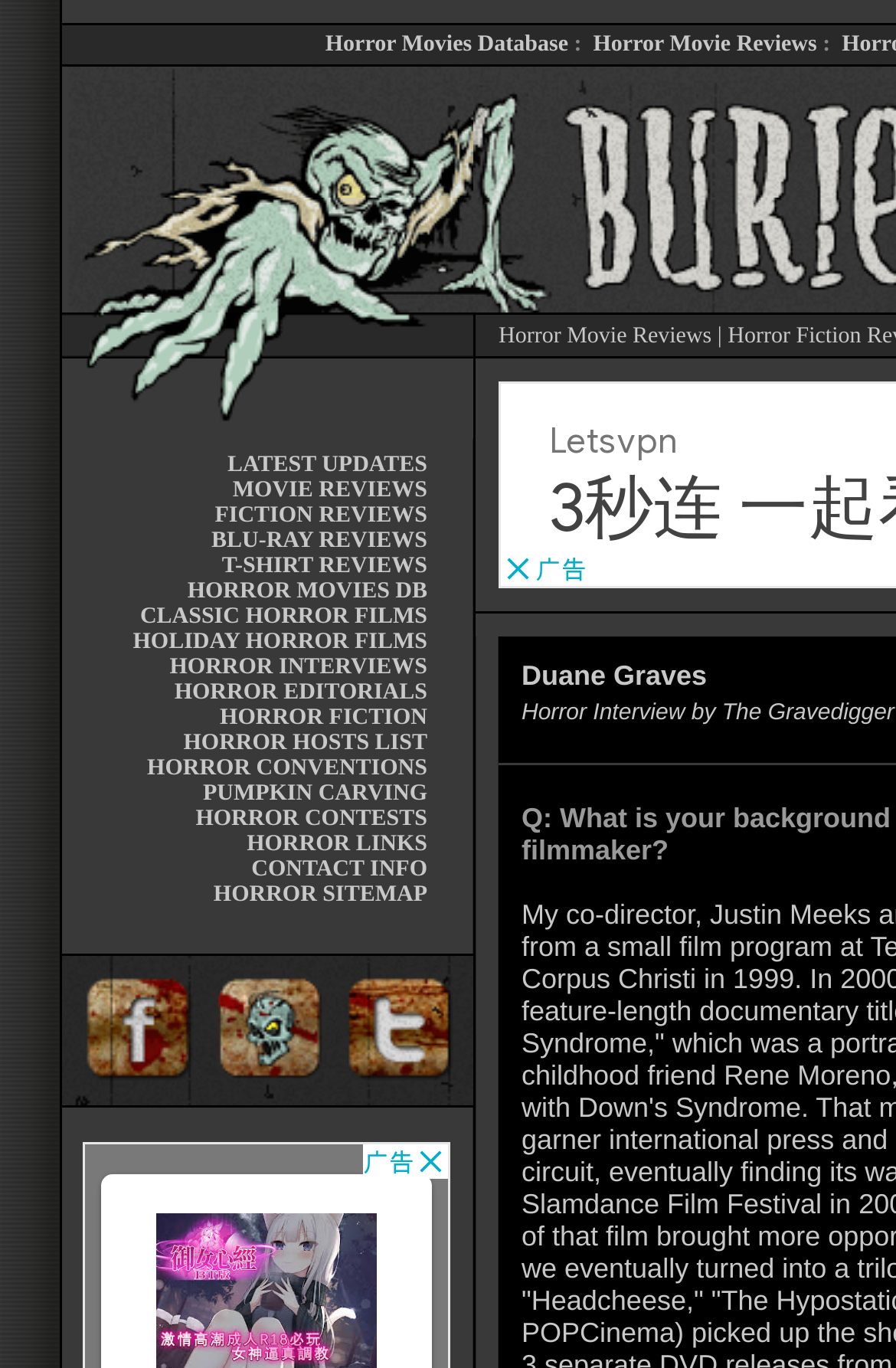How many images are on the webpage?
Answer the question with a single word or phrase by looking at the picture.

7